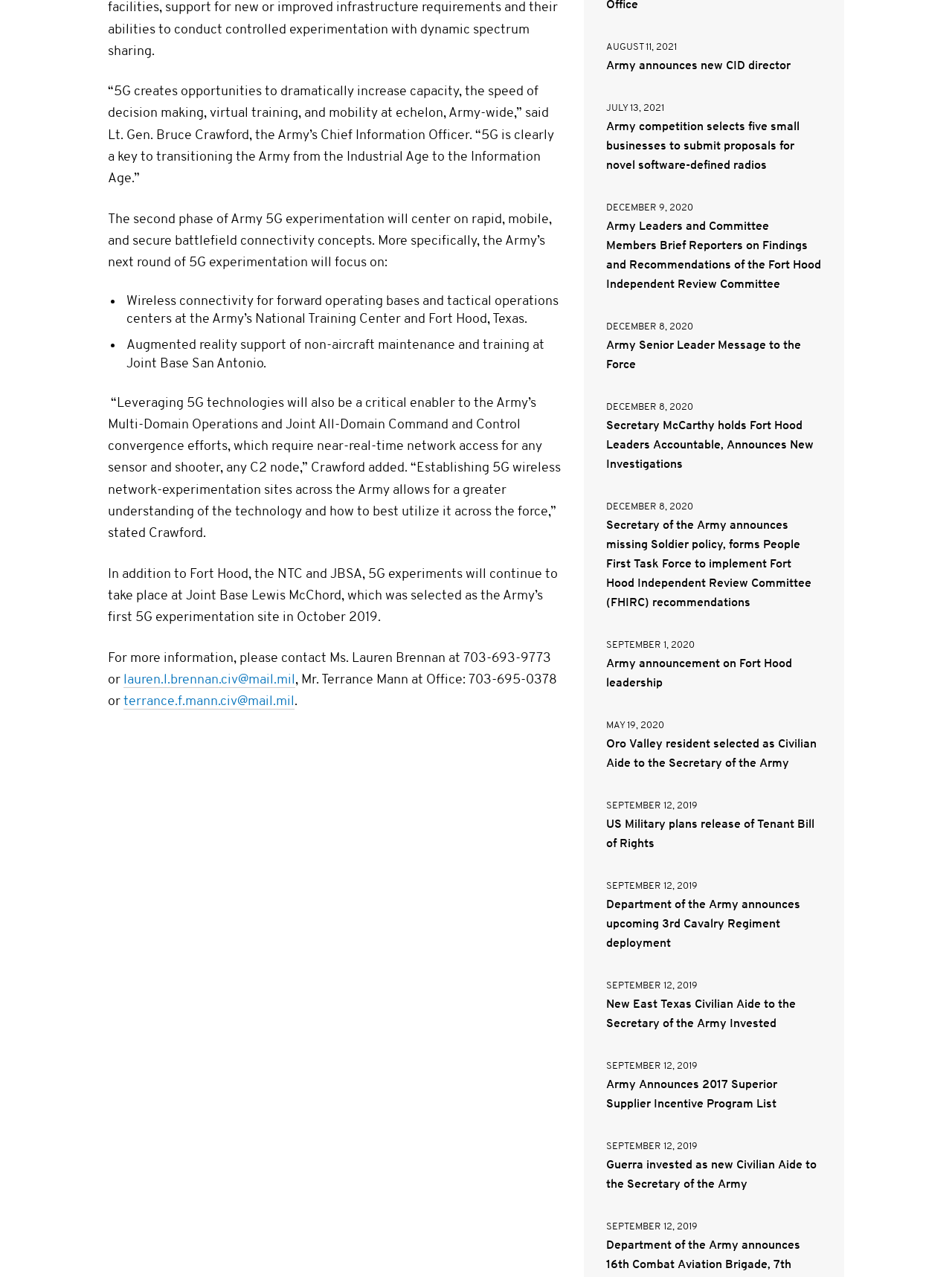Provide the bounding box coordinates of the UI element this sentence describes: "Official U.S. Army Instagram".

[0.6, 0.287, 0.629, 0.302]